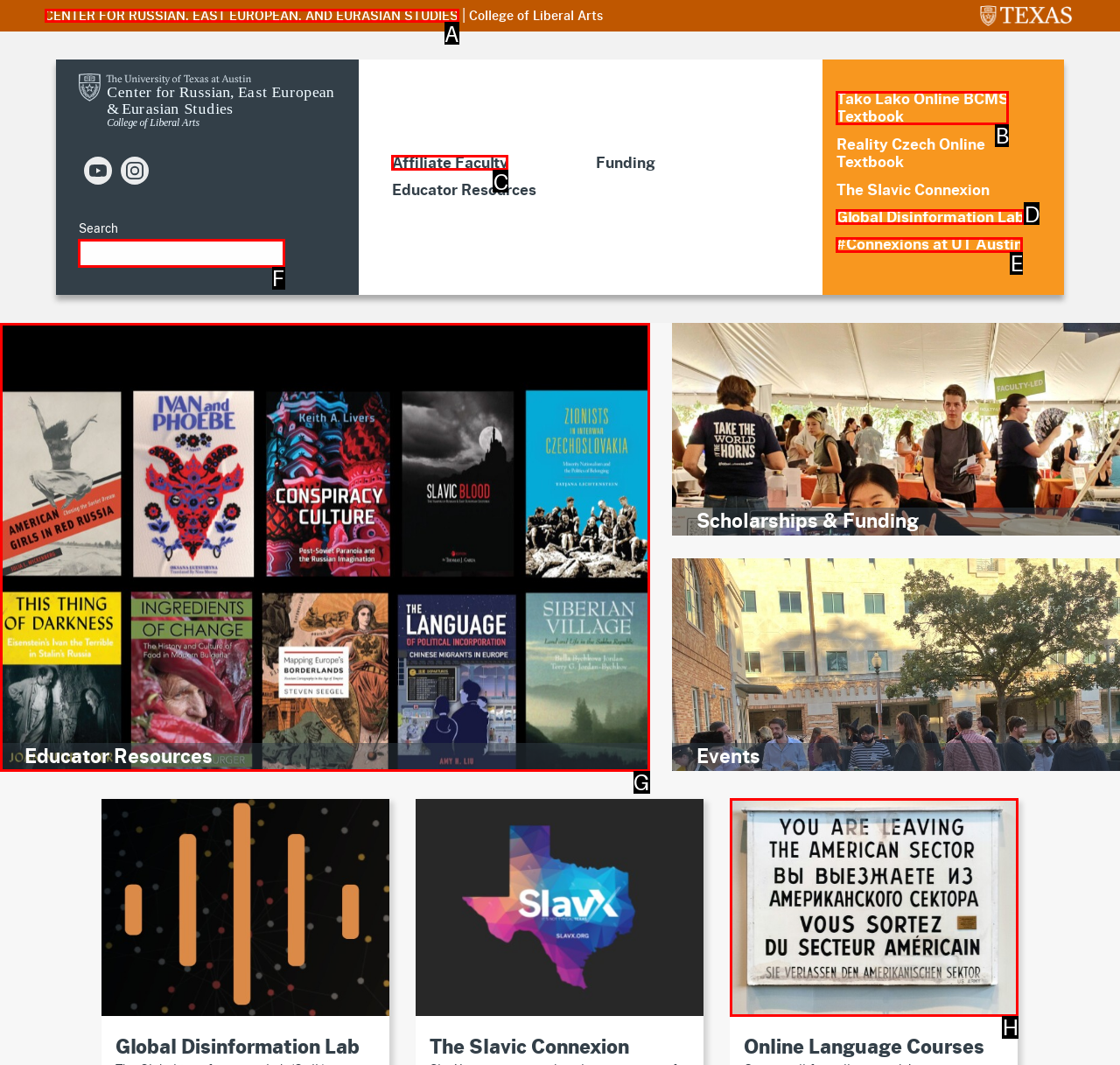Identify the letter of the correct UI element to fulfill the task: go to the 'College of Liberal Arts' page from the given options in the screenshot.

H